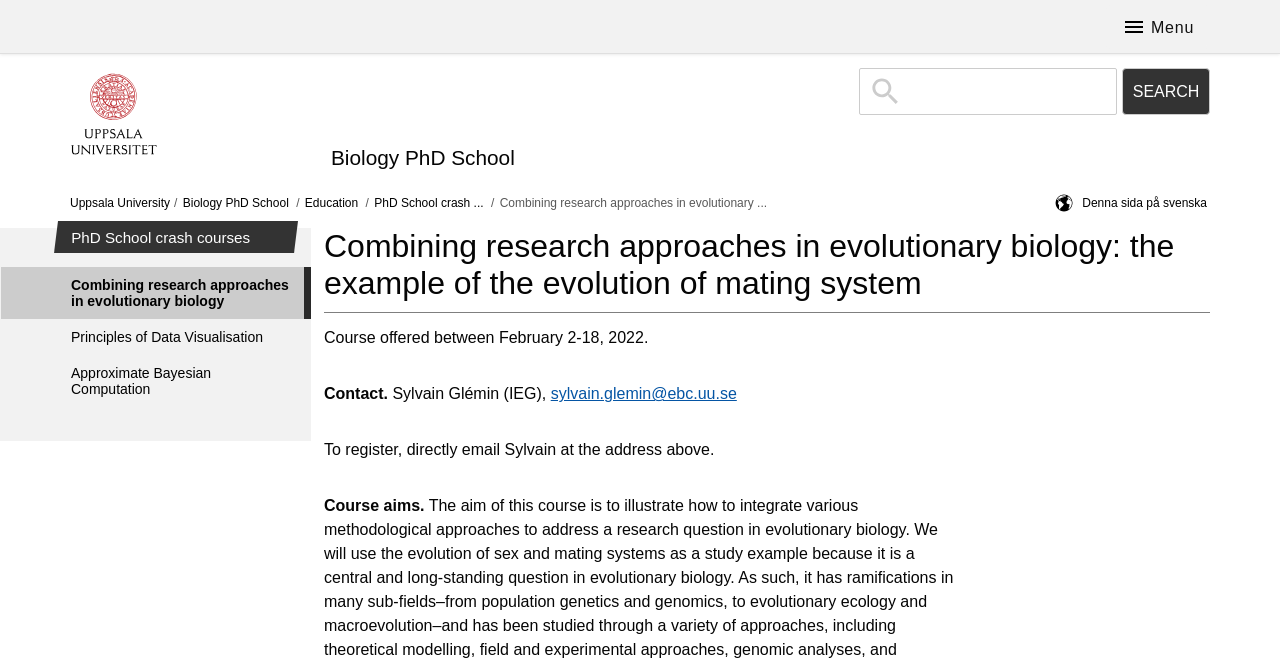Locate the bounding box coordinates of the clickable element to fulfill the following instruction: "Read about Combining research approaches in evolutionary biology". Provide the coordinates as four float numbers between 0 and 1 in the format [left, top, right, bottom].

[0.001, 0.403, 0.243, 0.481]